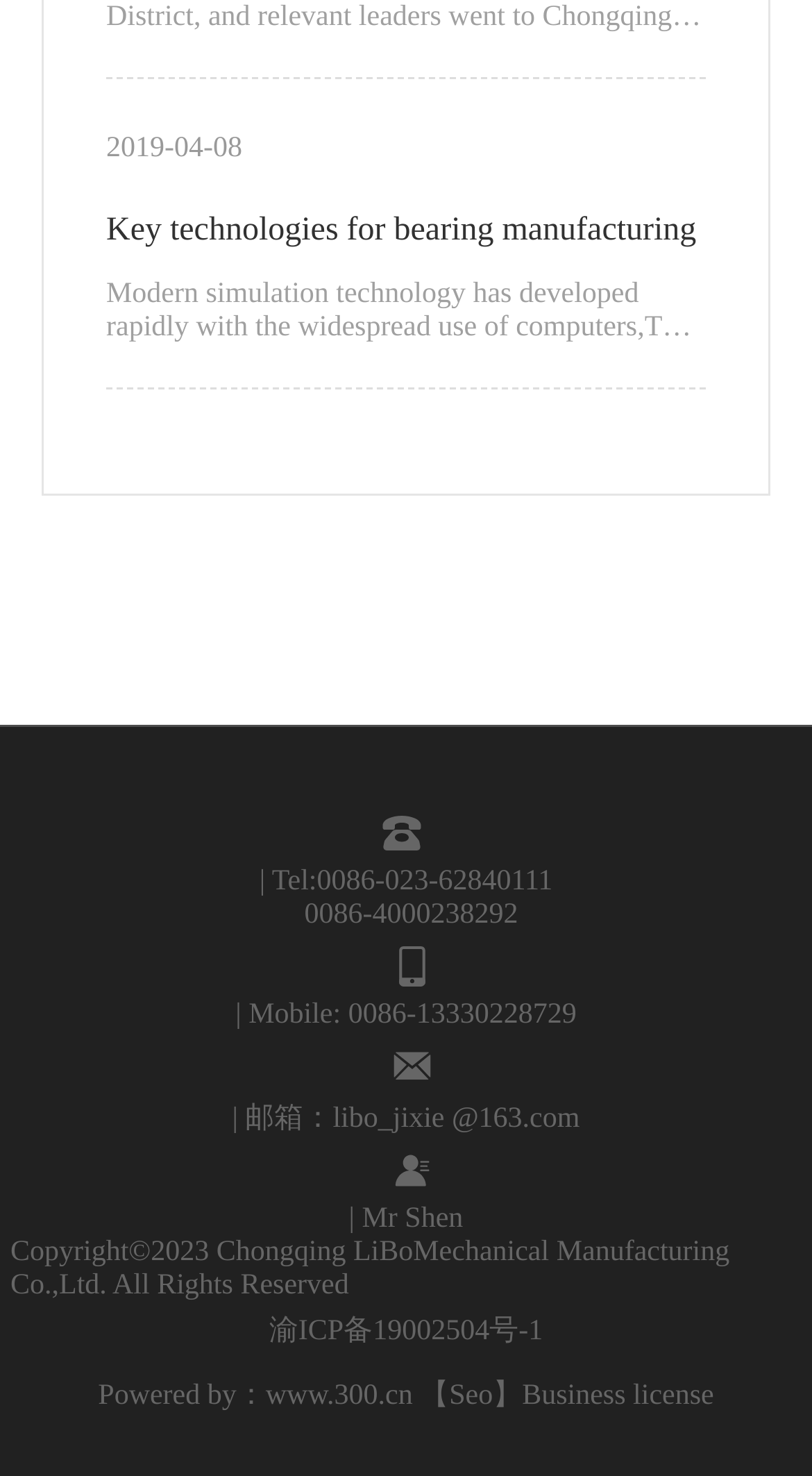Provide a short answer to the following question with just one word or phrase: How many phone numbers are listed on the webpage?

3